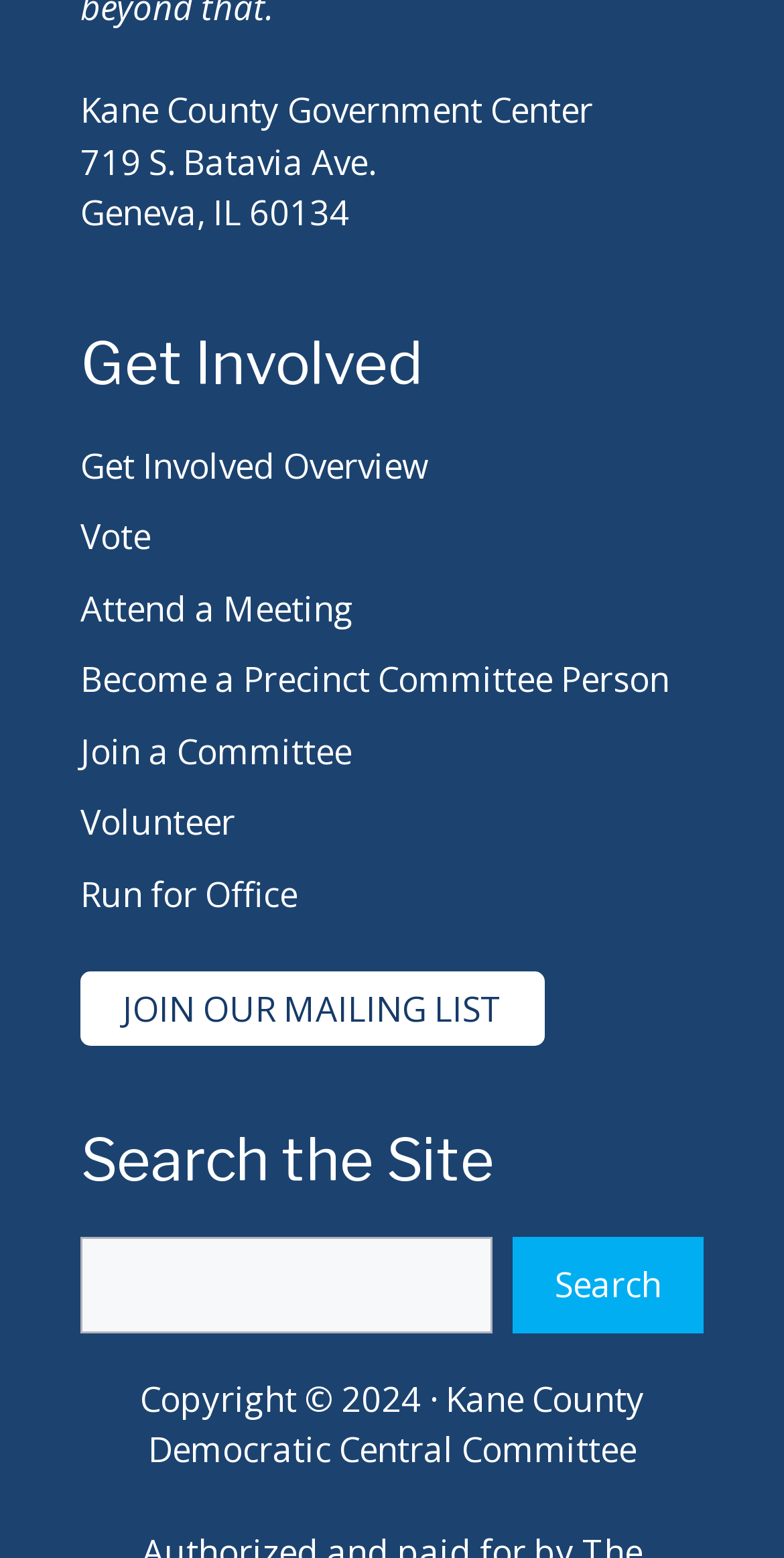What is the purpose of the search box?
Answer the question in as much detail as possible.

I inferred the purpose of the search box by looking at the heading 'Search the Site' above the search box, which suggests that the search box is used to search the website.